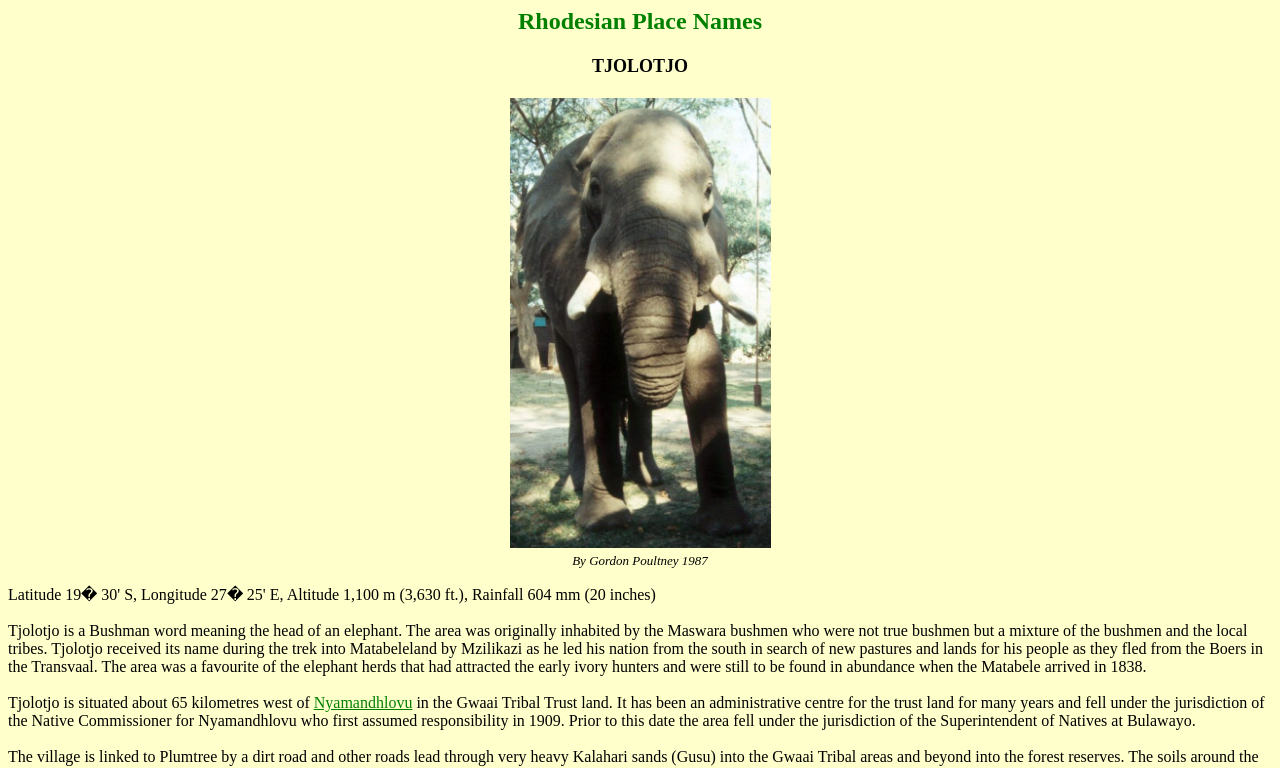Carefully examine the image and provide an in-depth answer to the question: What is situated 65 kilometres west of Nyamandhlovu?

The text mentions that Tjolotjo is situated about 65 kilometres west of Nyamandhlovu in the Gwaai Tribal Trust land.